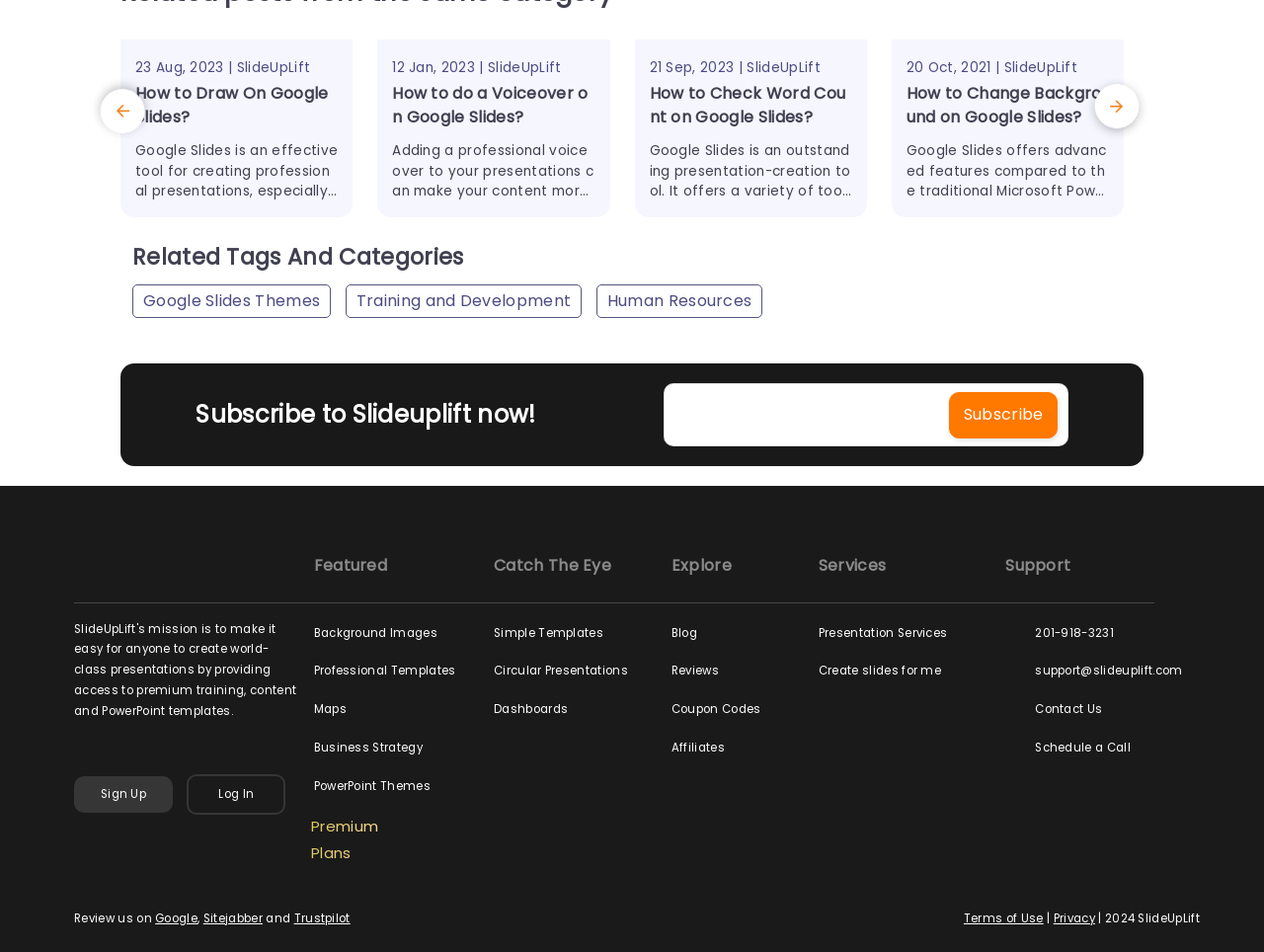What is the purpose of the 'Related Tags And Categories' section?
Please answer the question as detailed as possible based on the image.

The 'Related Tags And Categories' section is located near the top of the webpage, and it contains links to various related topics, including Google Slides Themes, Training and Development, and Human Resources. This section is likely intended to provide users with additional resources and topics related to Google Slides and presentation design.